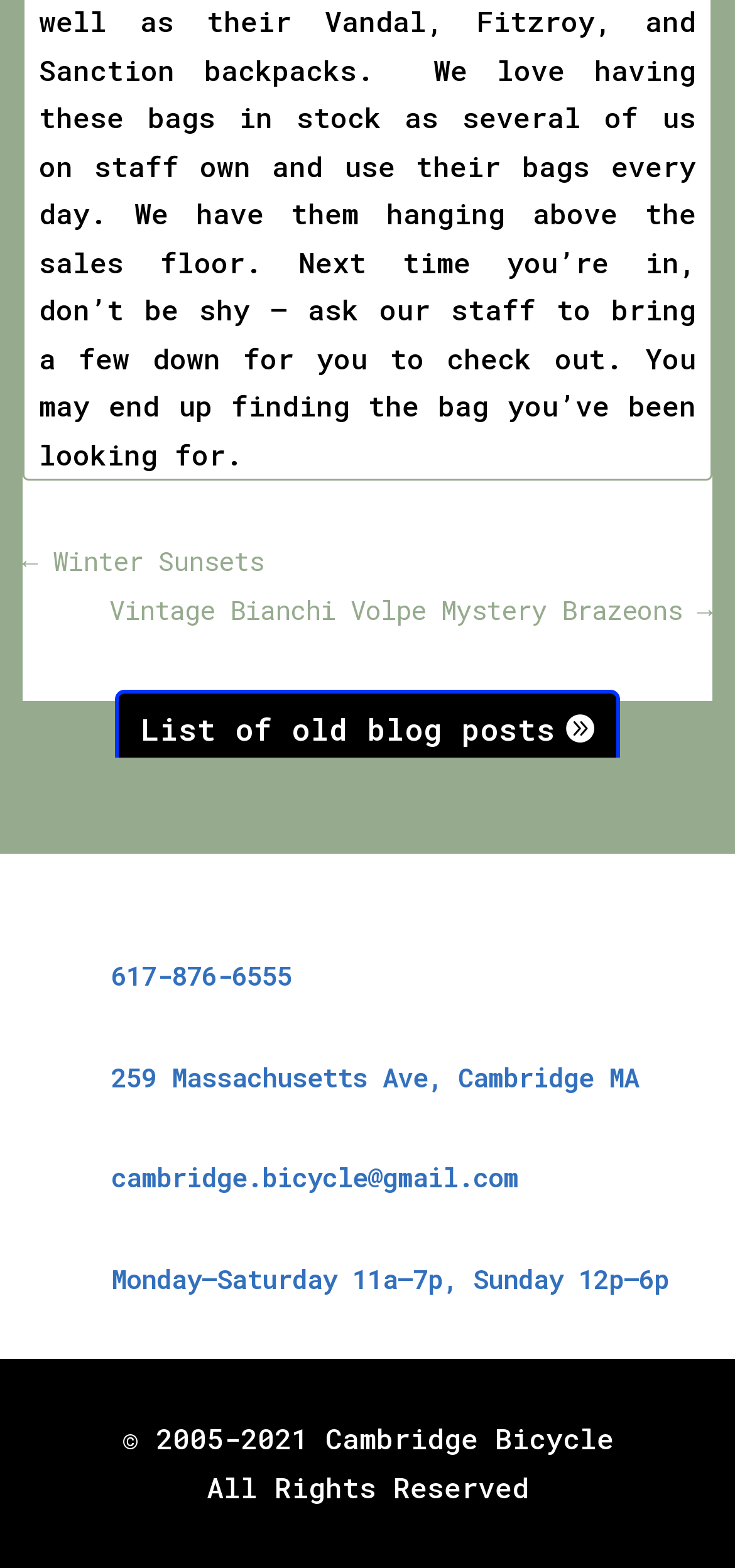Extract the bounding box coordinates of the UI element described by: "". The coordinates should include four float numbers ranging from 0 to 1, e.g., [left, top, right, bottom].

[0.031, 0.607, 0.113, 0.637]